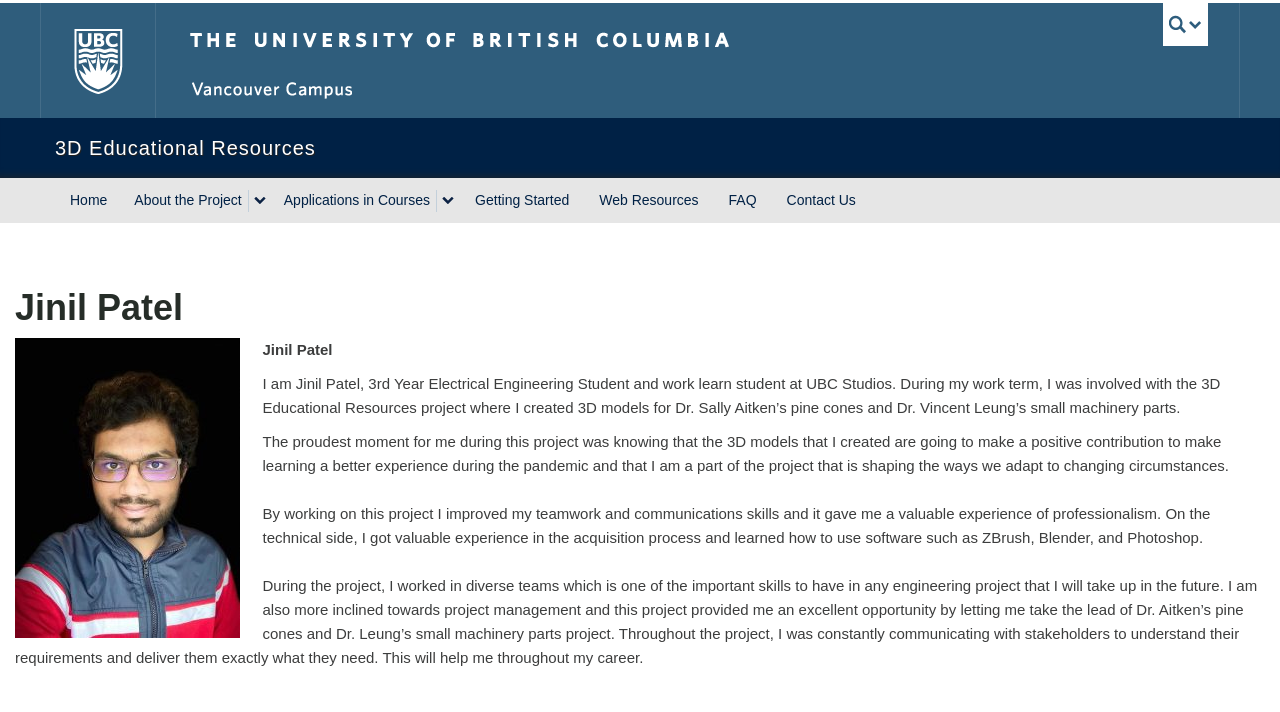Find the bounding box coordinates for the HTML element described in this sentence: "UBC Search". Provide the coordinates as four float numbers between 0 and 1, in the format [left, top, right, bottom].

[0.909, 0.004, 0.944, 0.065]